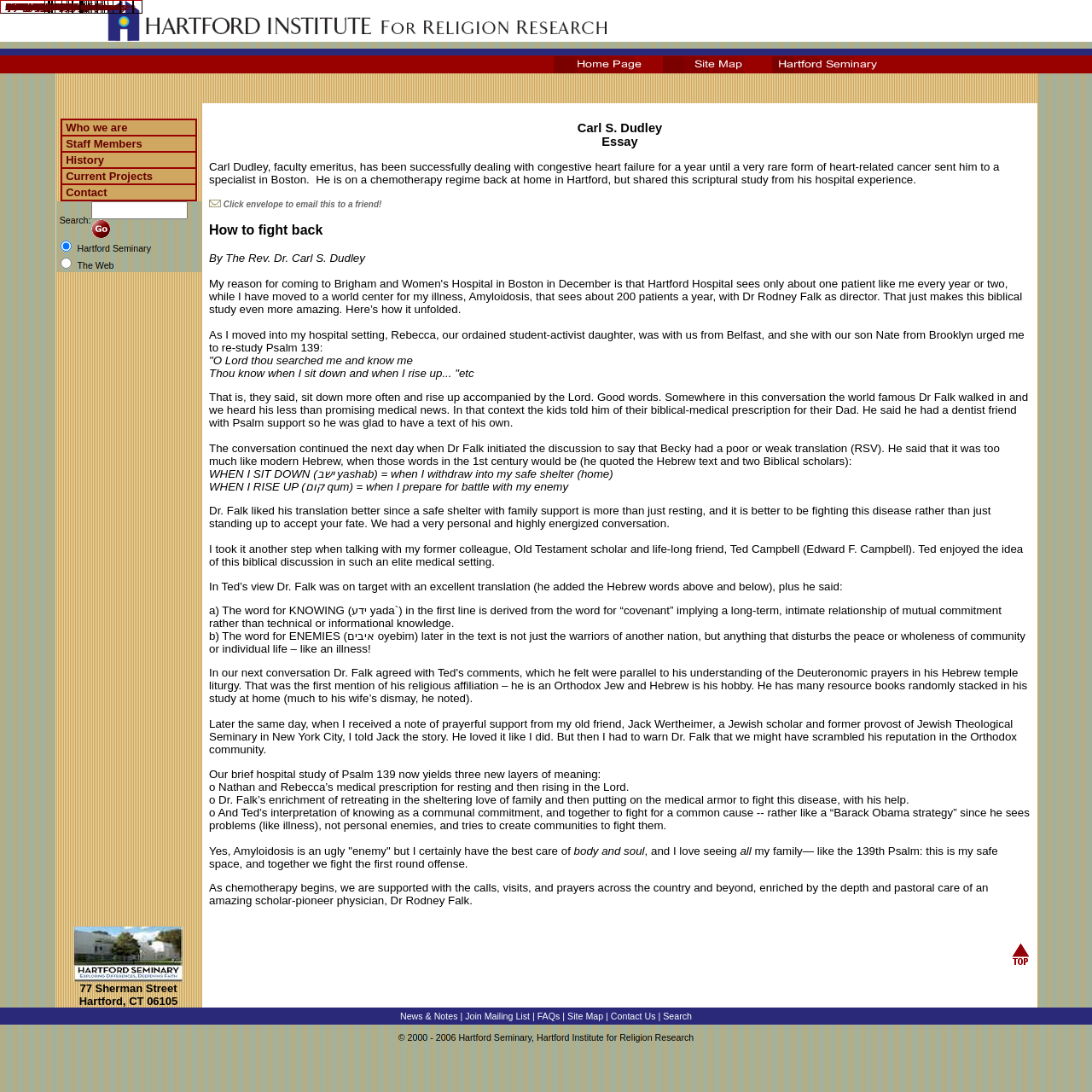Please identify the bounding box coordinates of the area that needs to be clicked to follow this instruction: "View Congregations".

[0.001, 0.001, 0.073, 0.012]